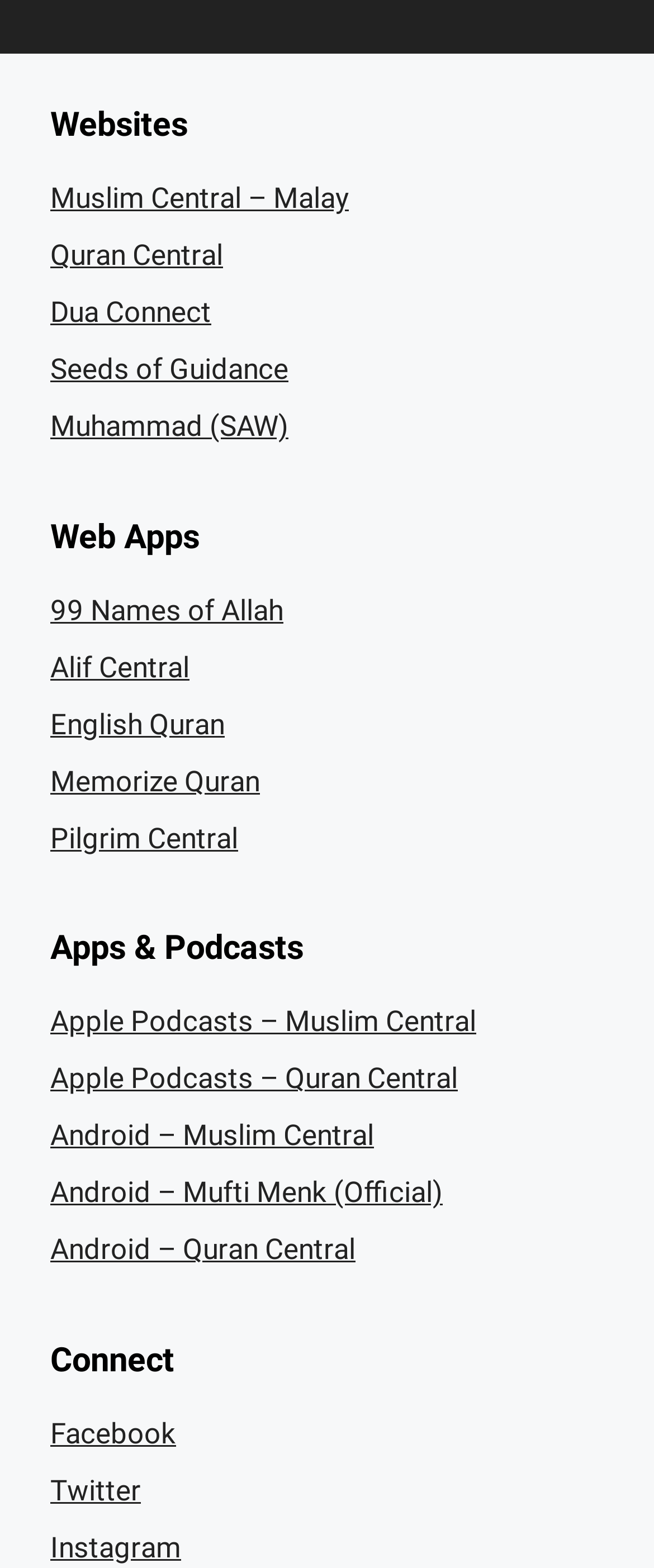Identify and provide the bounding box for the element described by: "Quran Central".

[0.077, 0.152, 0.341, 0.174]